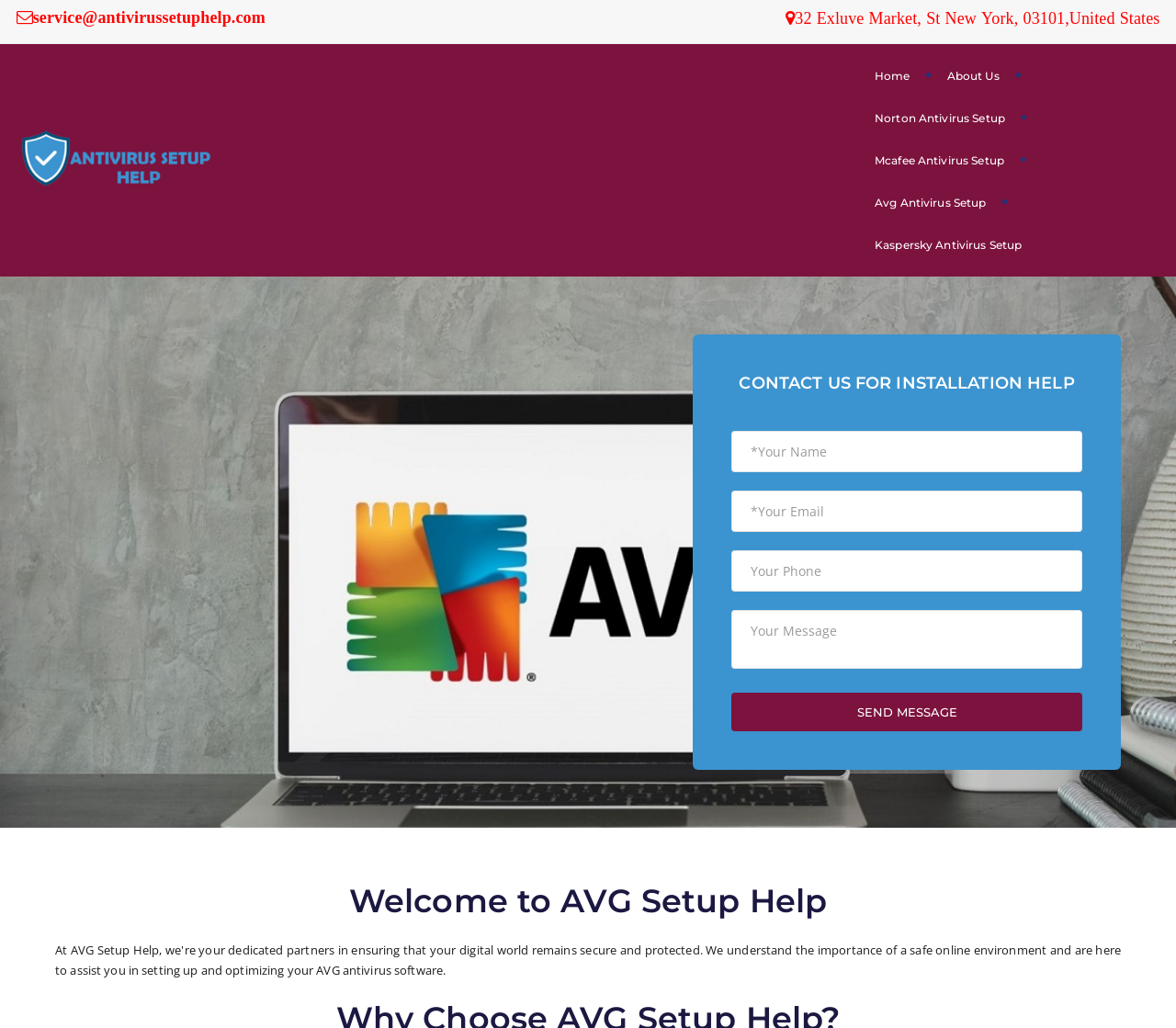Please determine the bounding box coordinates of the area that needs to be clicked to complete this task: 'go to home page'. The coordinates must be four float numbers between 0 and 1, formatted as [left, top, right, bottom].

[0.281, 0.074, 0.311, 0.092]